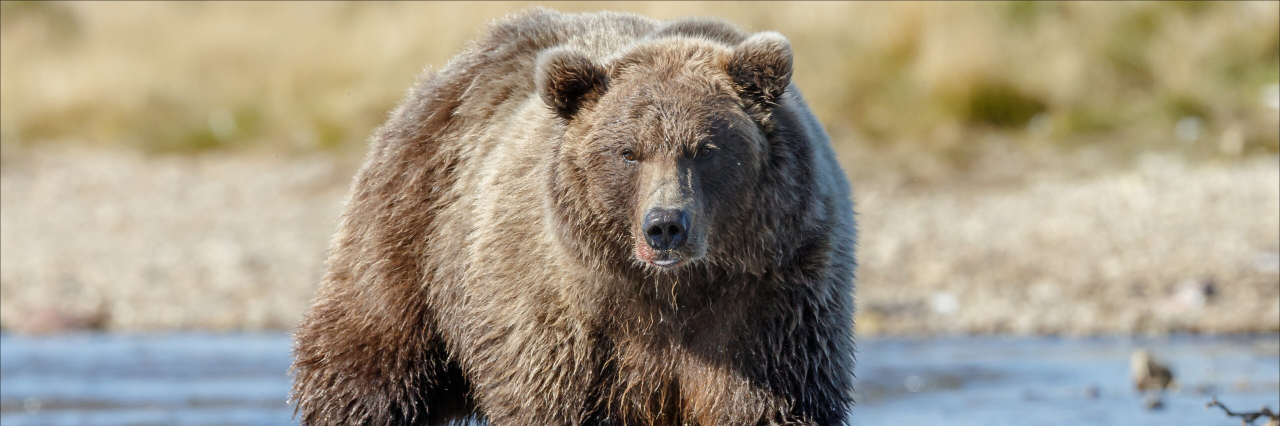Summarize the image with a detailed description that highlights all prominent details.

The image showcases a majestic Alaska brown bear standing in a stream, its fur glistening with droplets of water. The bear, characterized by its robust build and distinctive features, appears alert and formidable, embodying the essence of the wilderness in Alaska. In the background, a blurred landscape of soft grasses and a hint of rocky terrain highlights the bear's natural habitat, accentuating the serene yet wild environment where these magnificent creatures thrive. This image encapsulates the allure of Alaska brown bear hunting, inviting viewers to explore the adventures and experiences available in this stunning region.